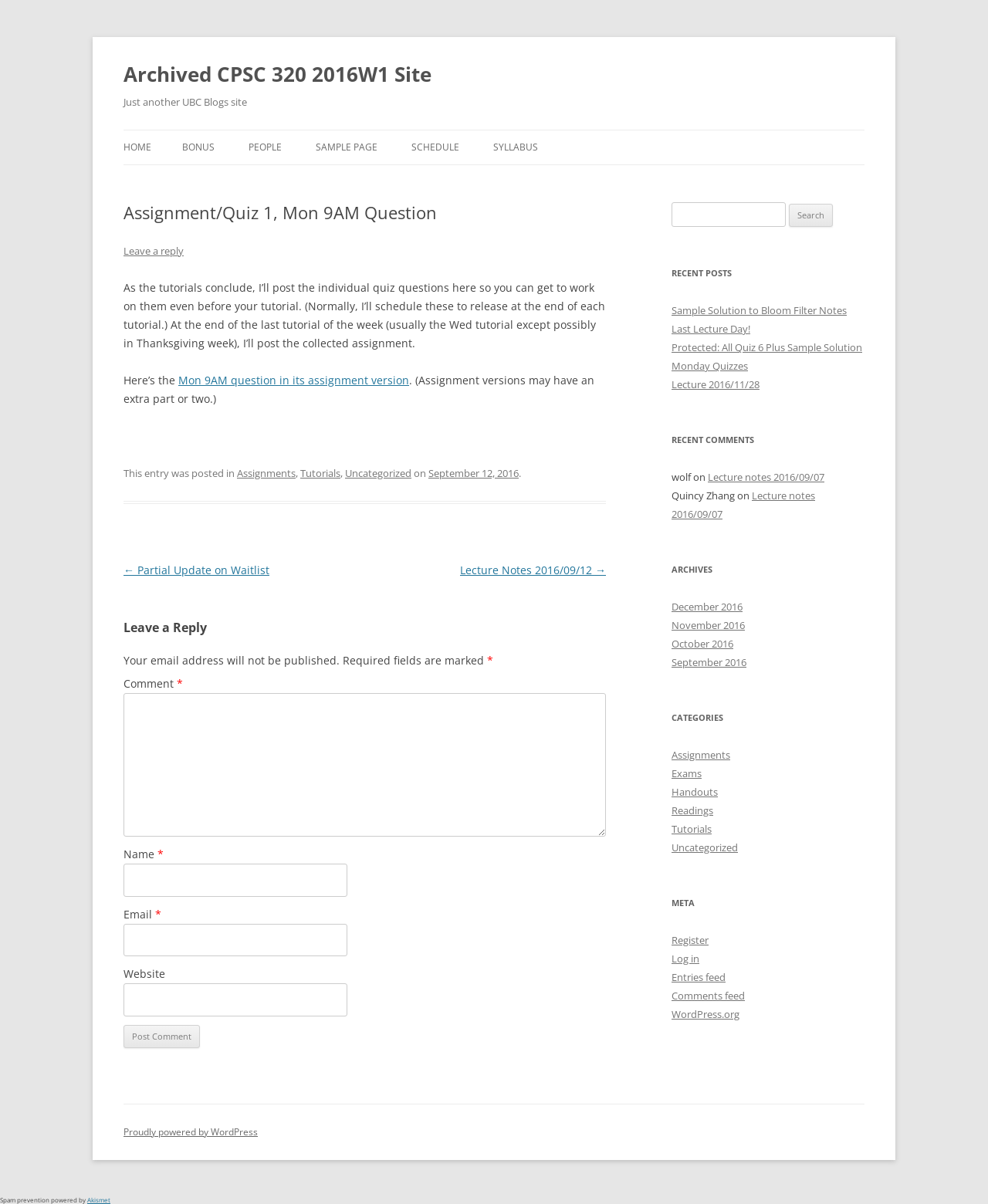Can you find the bounding box coordinates for the element to click on to achieve the instruction: "Click HOME"?

[0.125, 0.108, 0.153, 0.137]